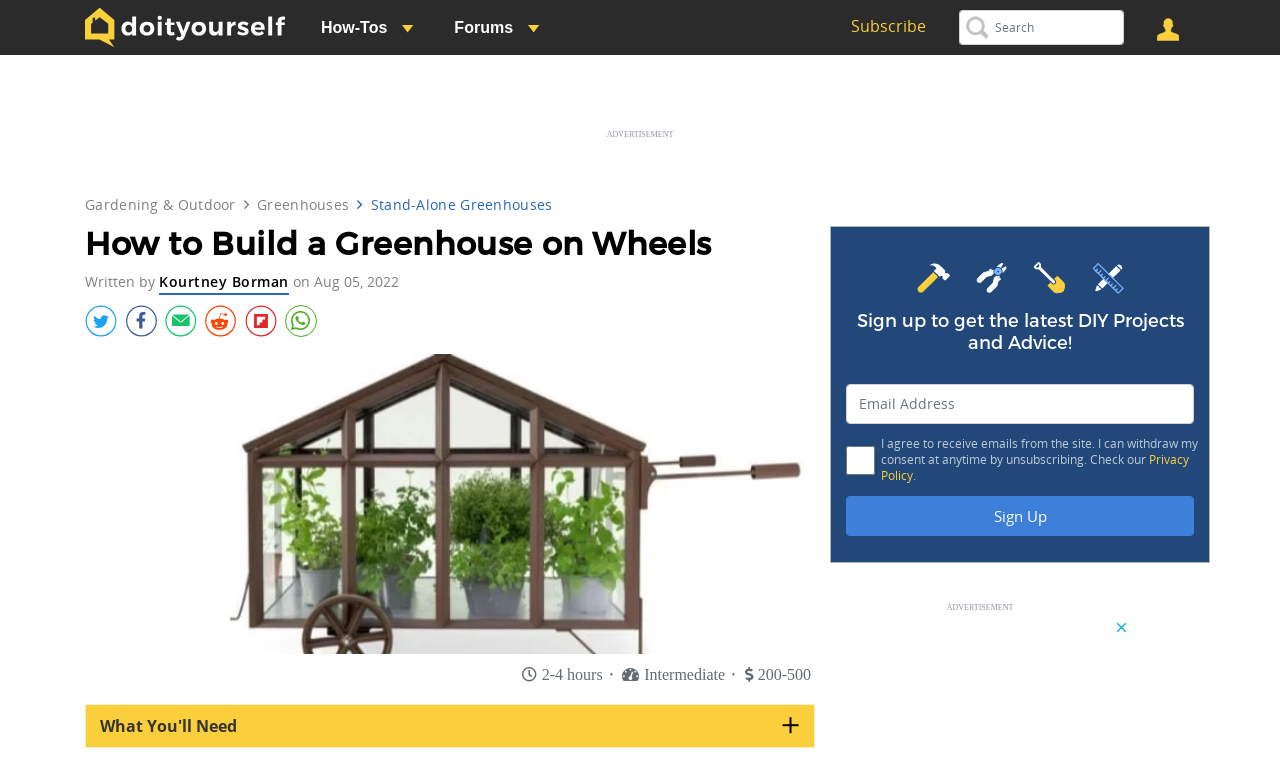Using the element description: "name="psearch" placeholder="Search" title="search"", determine the bounding box coordinates. The coordinates should be in the format [left, top, right, bottom], with values between 0 and 1.

[0.749, 0.013, 0.878, 0.059]